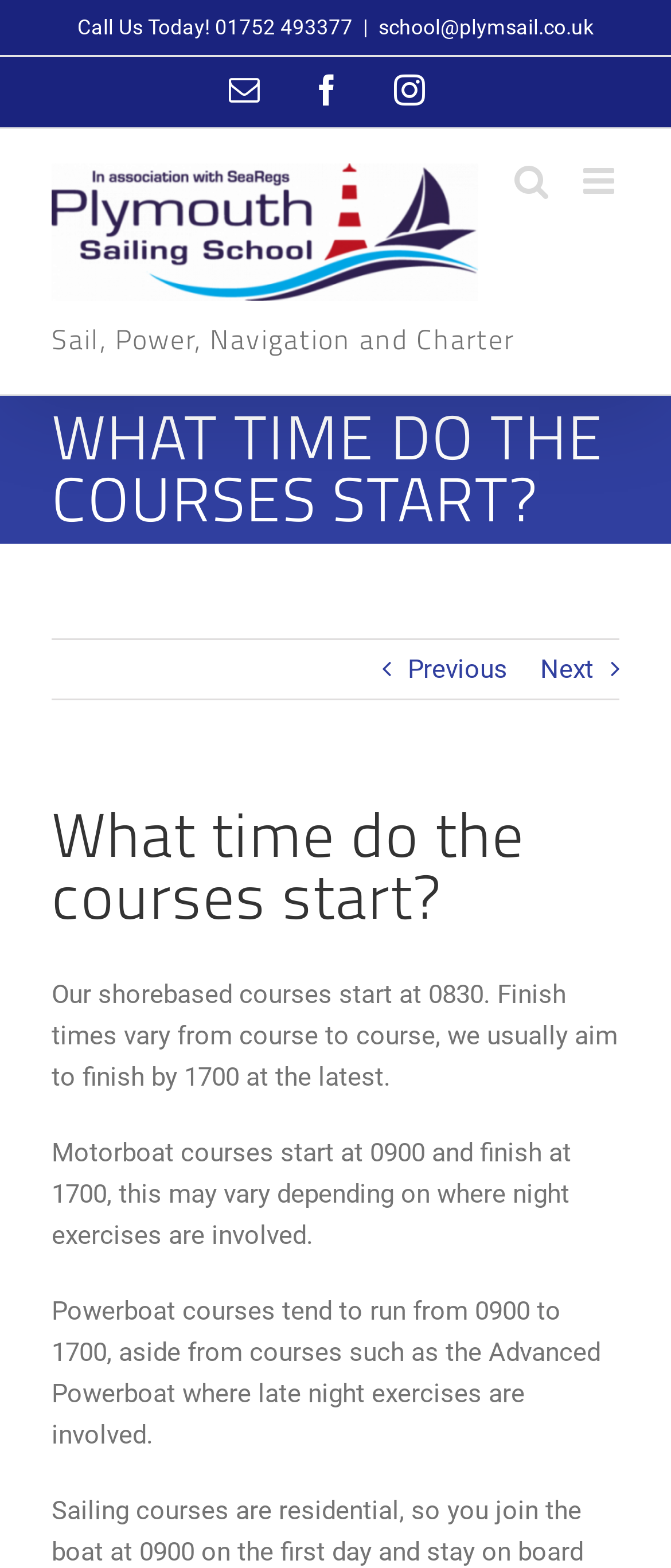Please provide a comprehensive response to the question based on the details in the image: What time do shorebased courses start?

According to the webpage, the starting time of shorebased courses is mentioned in the paragraph, which states 'Our shorebased courses start at 0830. Finish times vary from course to course, we usually aim to finish by 1700 at the latest.'